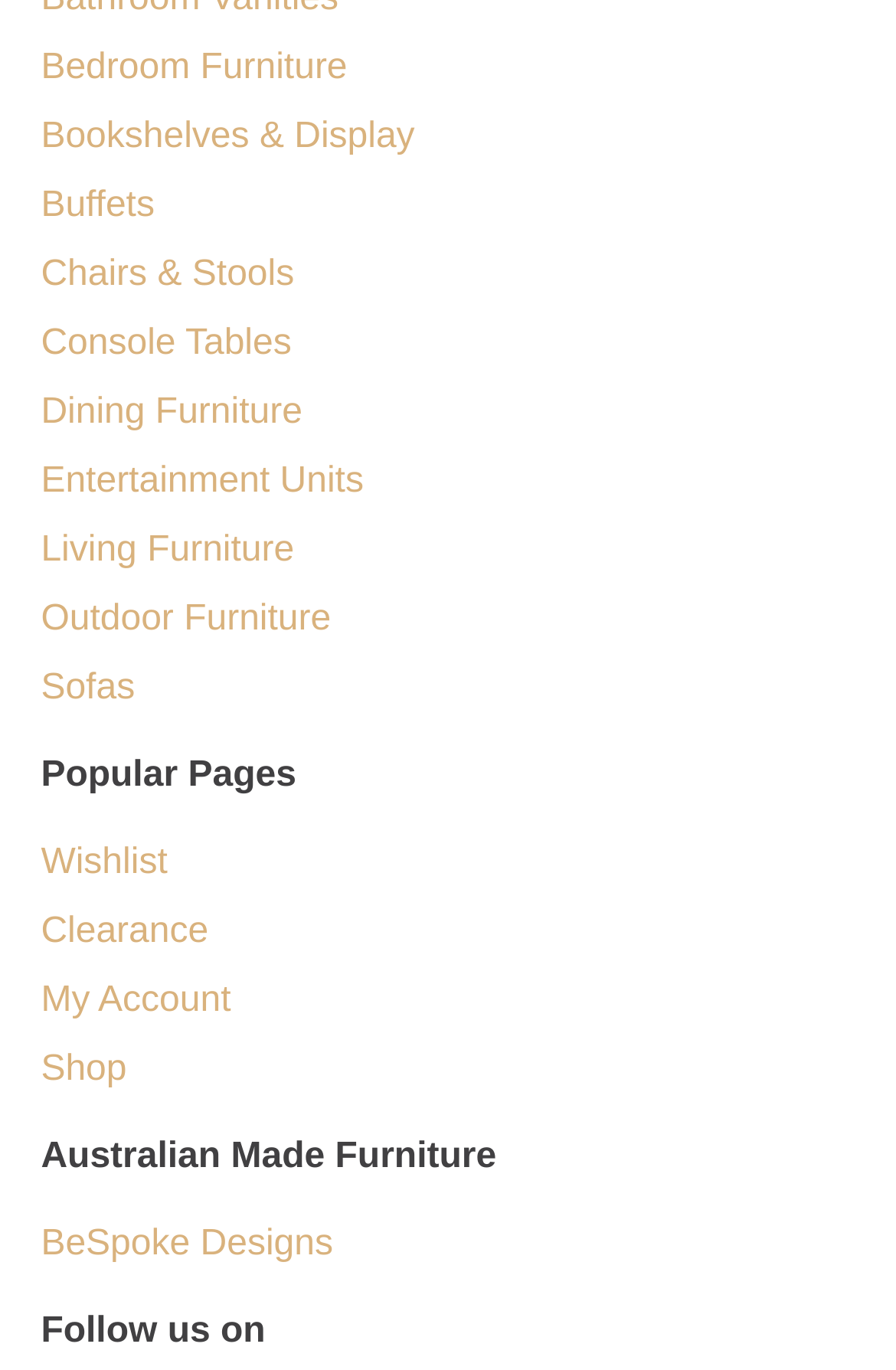What is the purpose of the 'Wishlist' link?
Please use the image to deliver a detailed and complete answer.

The 'Wishlist' link is likely used to view items that a user has saved or marked as favorites, allowing them to easily access and purchase these items later.